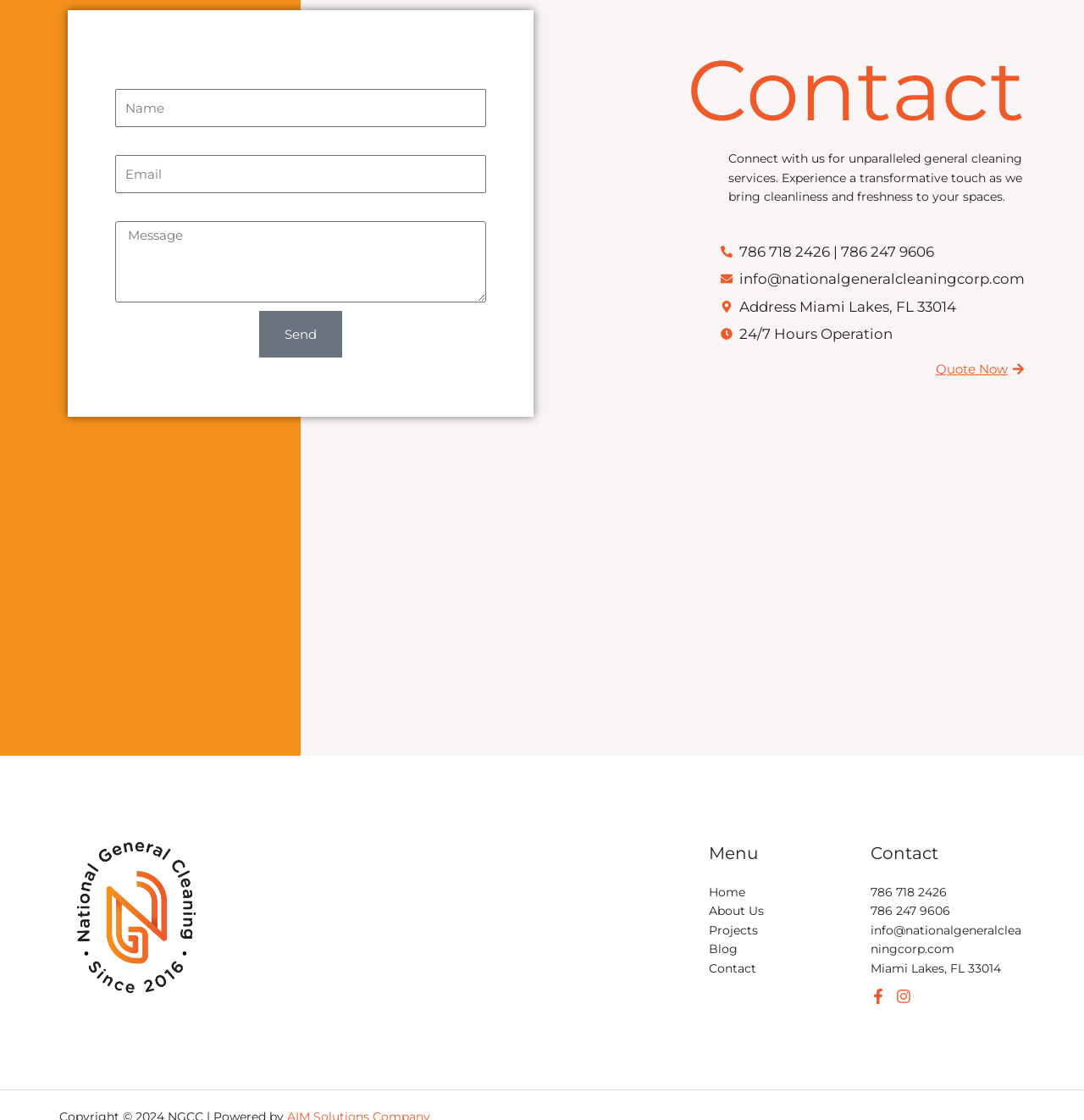Using the provided element description "Home", determine the bounding box coordinates of the UI element.

[0.654, 0.79, 0.687, 0.803]